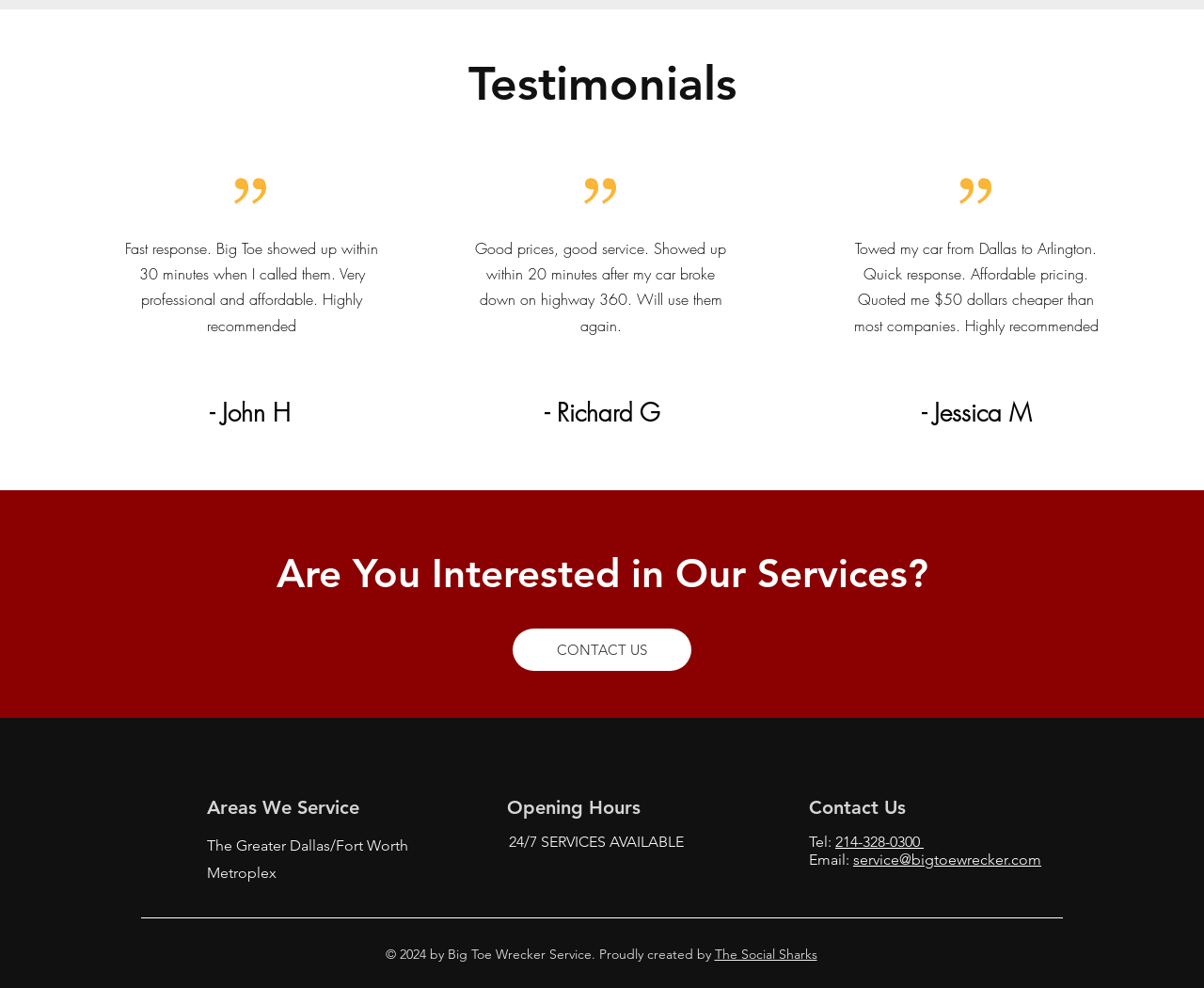Give a one-word or short-phrase answer to the following question: 
What is the response time mentioned in the first testimonial?

30 minutes